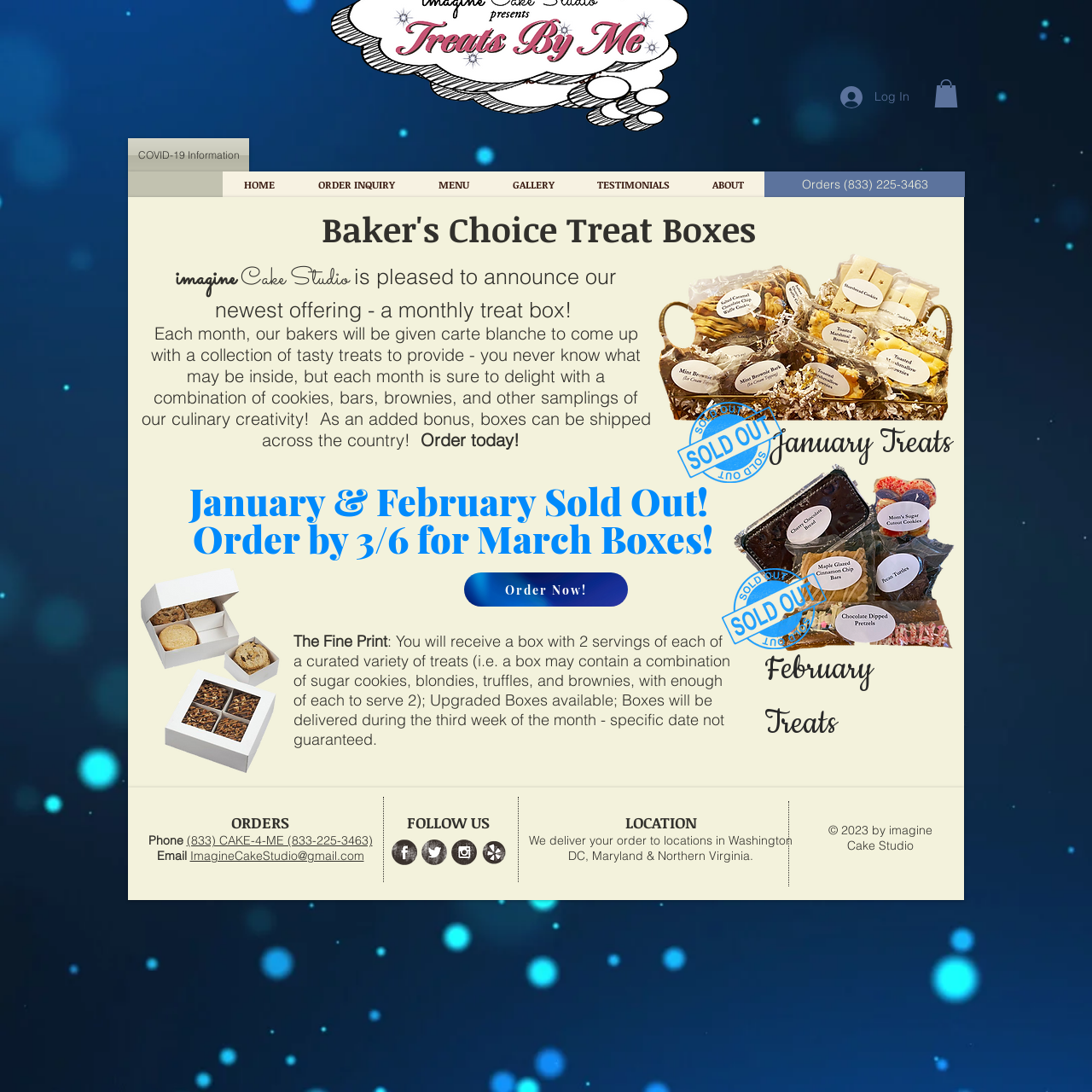Give an in-depth explanation of the webpage layout and content.

This webpage is about Imagine Cake Studio, a bakery that offers a monthly treat box subscription service. At the top of the page, there is a logo and a navigation menu with links to different sections of the website, including Home, Order Inquiry, Menu, Gallery, Testimonials, and About. 

Below the navigation menu, there is a prominent section showcasing the monthly treat box offering. This section features a heading "Baker's Choice Treat Boxes" and an image of a treat box. There is also a description of the treat box, stating that it will contain a curated variety of treats, such as sugar cookies, blondies, truffles, and brownies, with enough of each to serve two people. 

Further down, there are sections highlighting the treats for January and February, each with its own heading and images. The January section features a sold-out notification, while the February section has a call-to-action to order now. 

The main content area also includes a brief introduction to Imagine Cake Studio and its new monthly treat box offering. The text explains that each month, the bakers will create a new collection of treats, and that boxes can be shipped across the country. 

At the bottom of the page, there are sections for orders, including phone and email contact information, as well as links to follow Imagine Cake Studio on social media platforms like Facebook, Twitter, Instagram, and Yelp. There is also a section for location, stating that they deliver to locations in Washington DC, Maryland, and Northern Virginia. Finally, there is a copyright notice at the very bottom of the page.